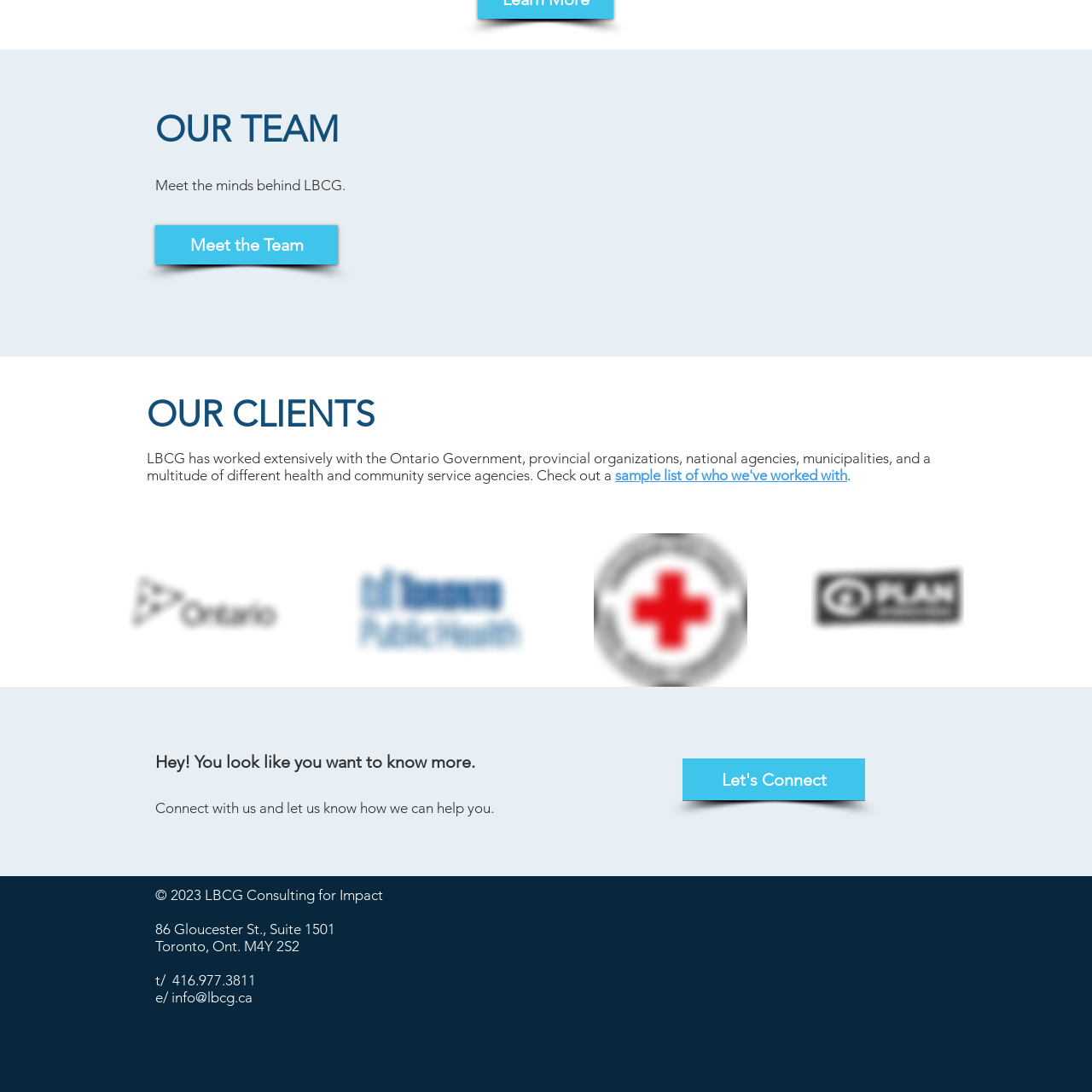What is the tone of the team introduction section?
Look at the image section surrounded by the red bounding box and provide a concise answer in one word or phrase.

Collaborative and expert